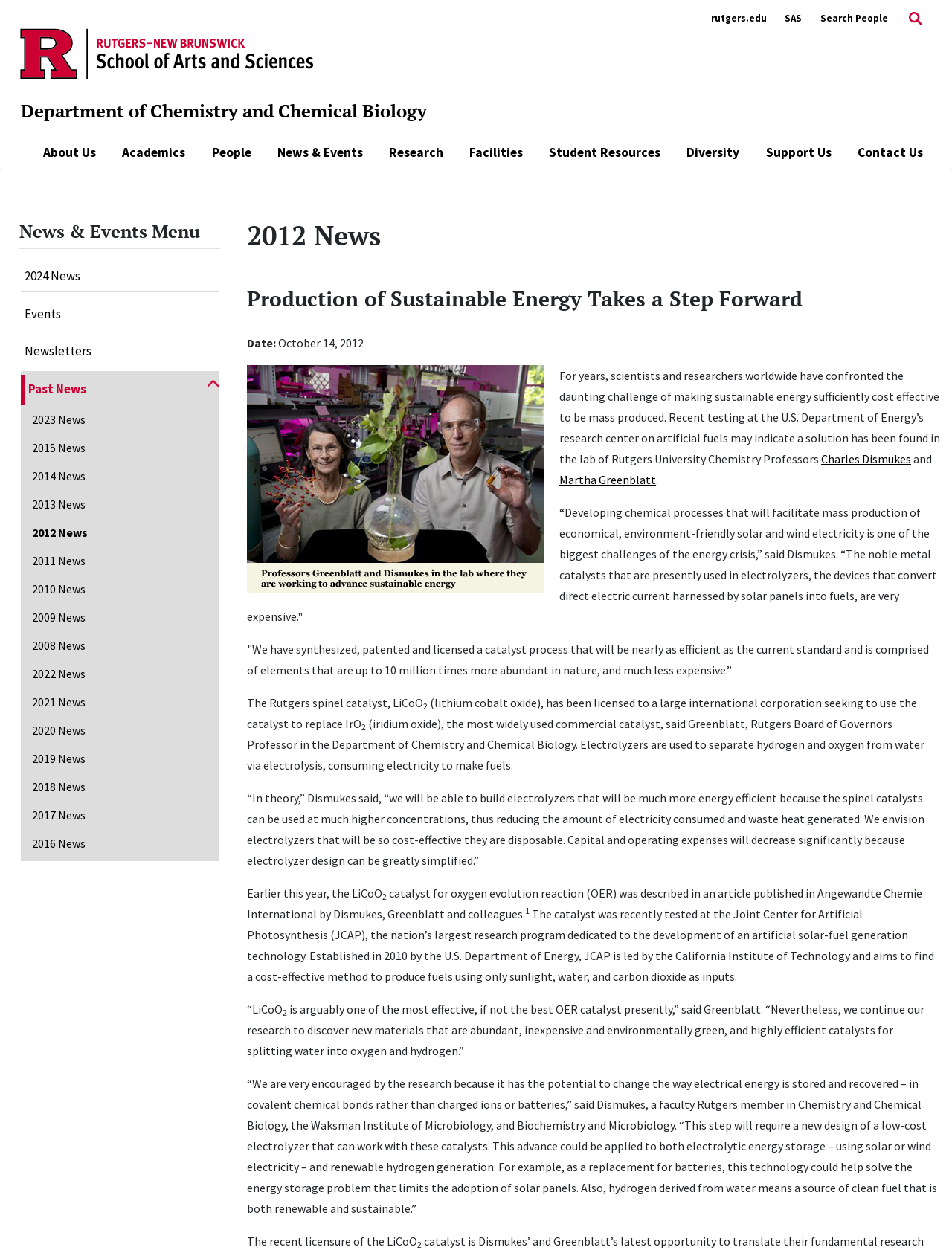Describe all the key features and sections of the webpage thoroughly.

The webpage is about the Department of Chemistry and Chemical Biology at Rutgers, The State University of New Jersey. At the top left corner, there is a Rutgers University logo, and next to it, a link to the department's homepage. On the top right corner, there are several links, including "rutgers.edu", "SAS", "Search People", and "Search Website", with a search icon next to the last one.

Below these links, there is a navigation menu with buttons for "About Us", "Academics", "People", "News & Events", "Research", "Facilities", "Student Resources", "Diversity", and "Support Us". Each button has a dropdown menu with more options.

The main content of the page is an article titled "Production of Sustainable Energy Takes a Step Forward". The article is divided into several sections, with headings and paragraphs of text. There is also an image of a person, Greenblatt Dismukes, and a link to the professors' names, Charles Dismukes and Martha Greenblatt.

The article discusses the development of a new catalyst that can facilitate the mass production of sustainable energy. The catalyst, LiCoO, is described as being more efficient and cost-effective than current standards. The article quotes the professors, explaining the potential of this discovery to change the way energy is stored and recovered.

At the bottom of the page, there is a link to "Back to Top", allowing users to quickly return to the top of the page.